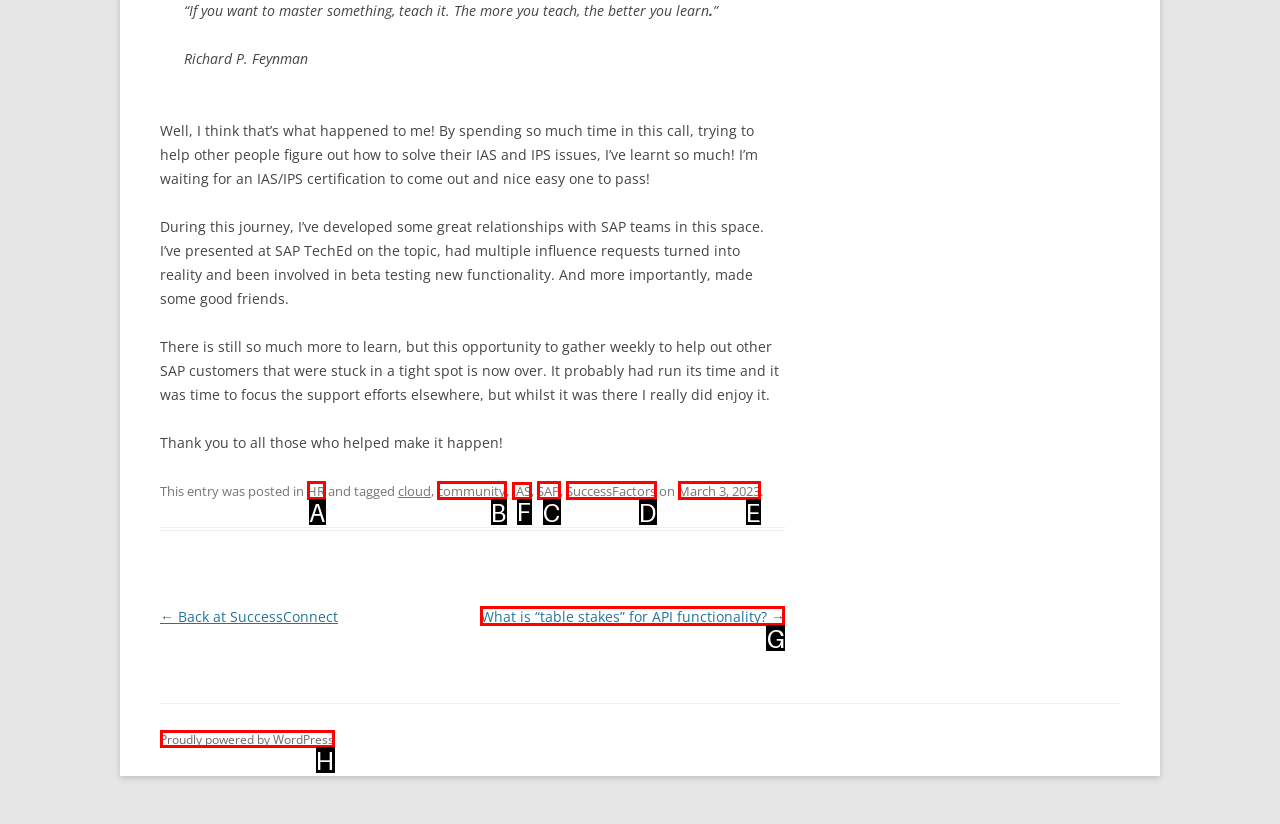Identify the letter of the UI element you should interact with to perform the task: open child menu of More
Reply with the appropriate letter of the option.

None